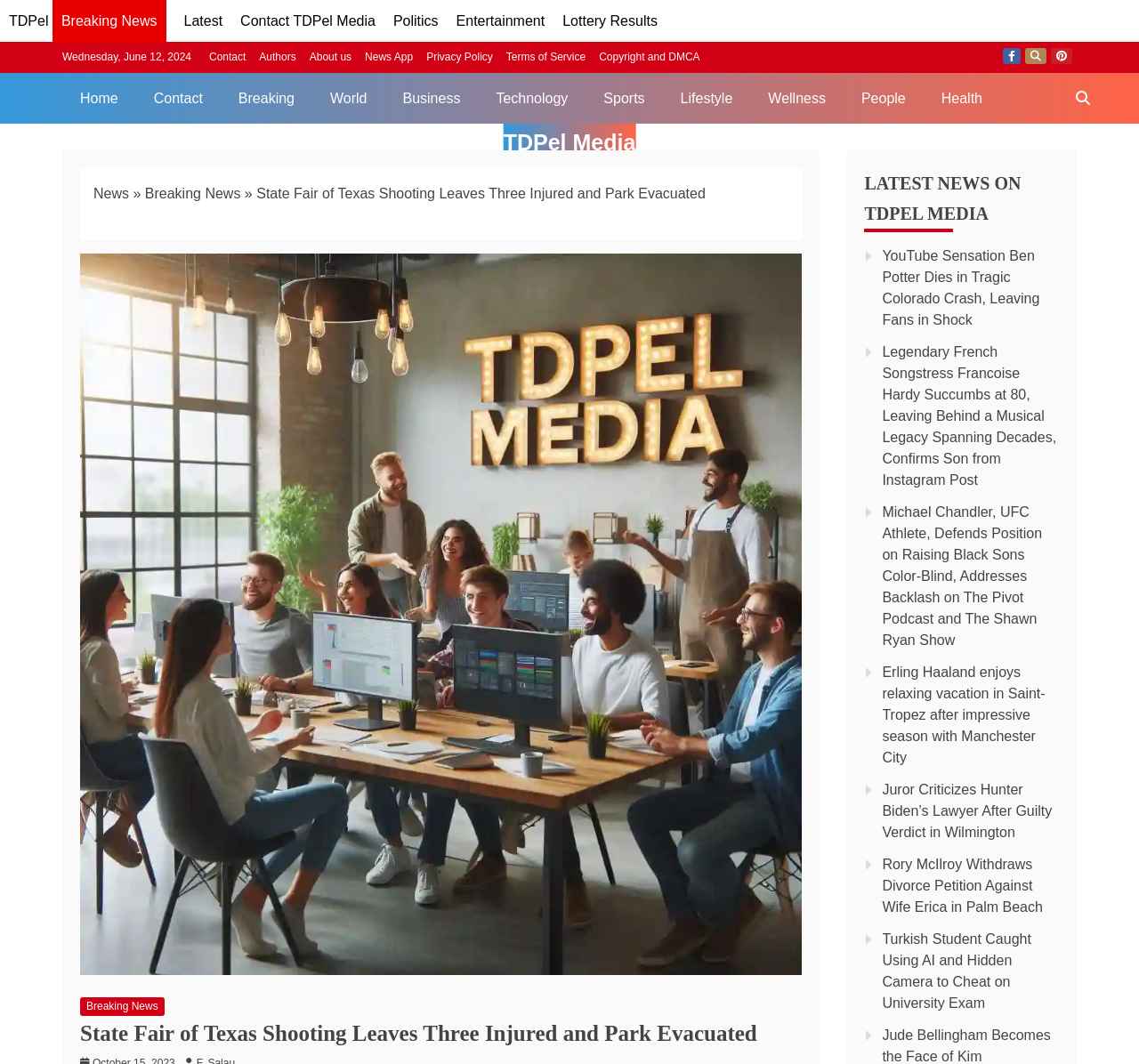Show the bounding box coordinates of the region that should be clicked to follow the instruction: "Check out the 'YouTube Sensation Ben Potter Dies in Tragic Colorado Crash' news."

[0.775, 0.233, 0.913, 0.307]